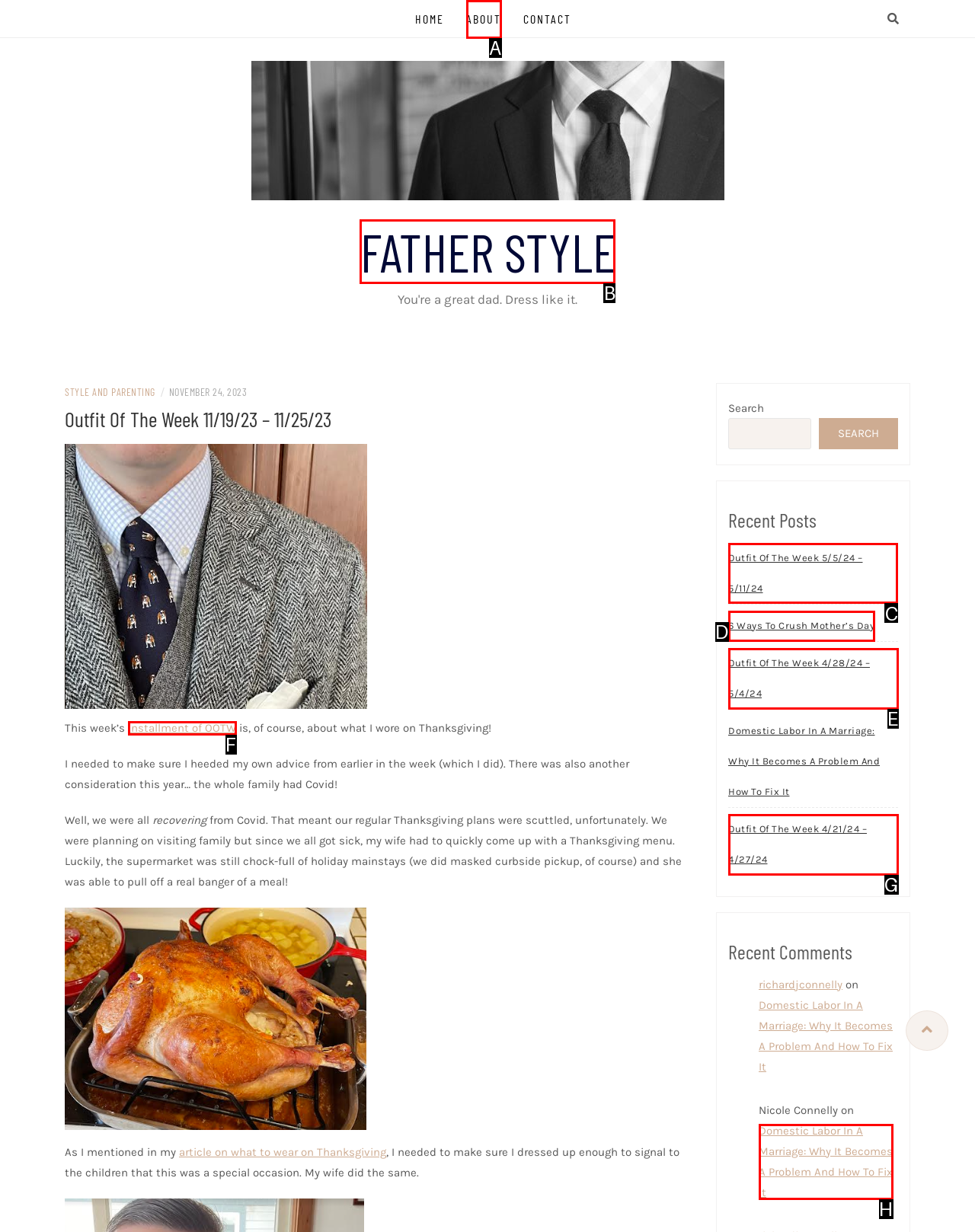Tell me which option I should click to complete the following task: Read the 'Outfit Of The Week 5/5/24 – 5/11/24' article
Answer with the option's letter from the given choices directly.

C